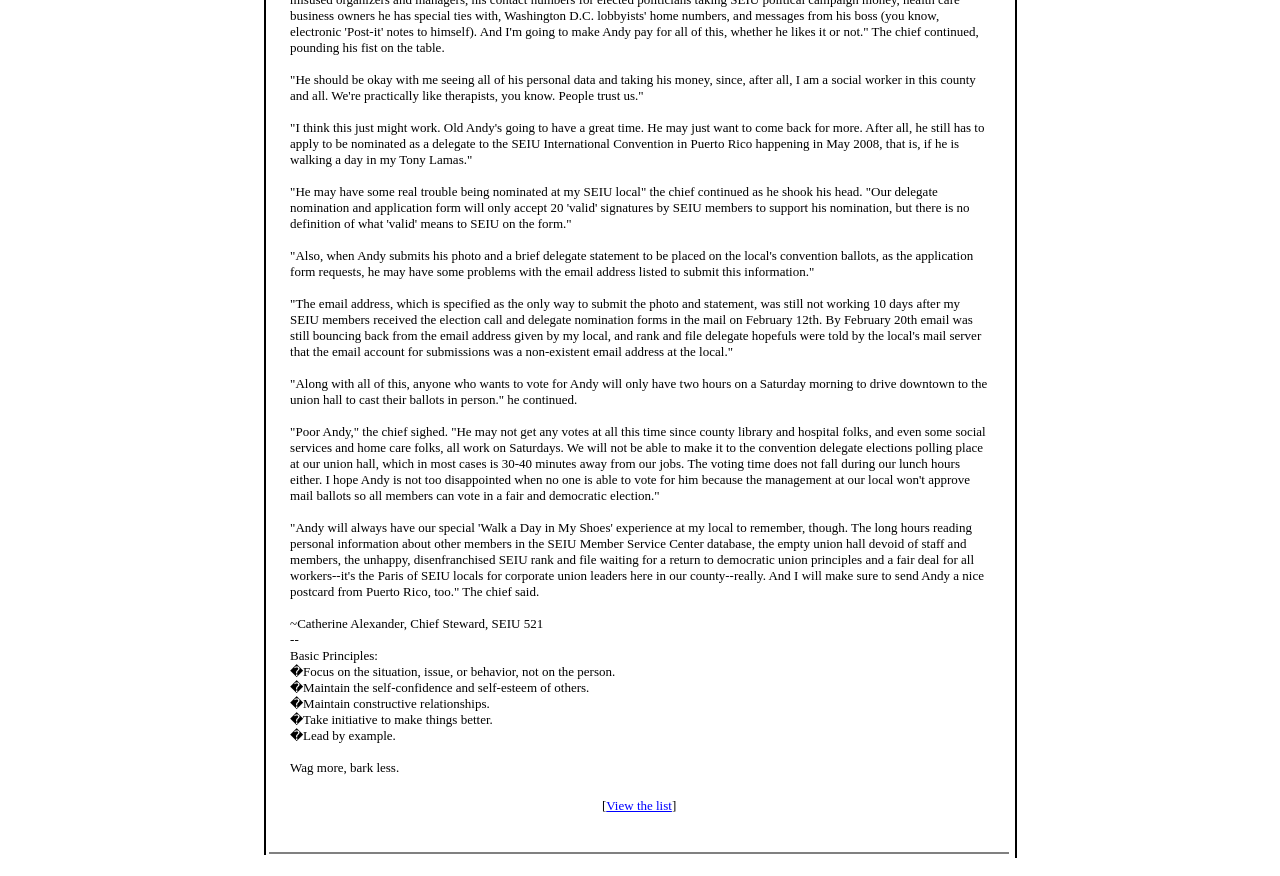Please respond in a single word or phrase: 
What is the location of the SEIU International Convention mentioned in the article?

Puerto Rico